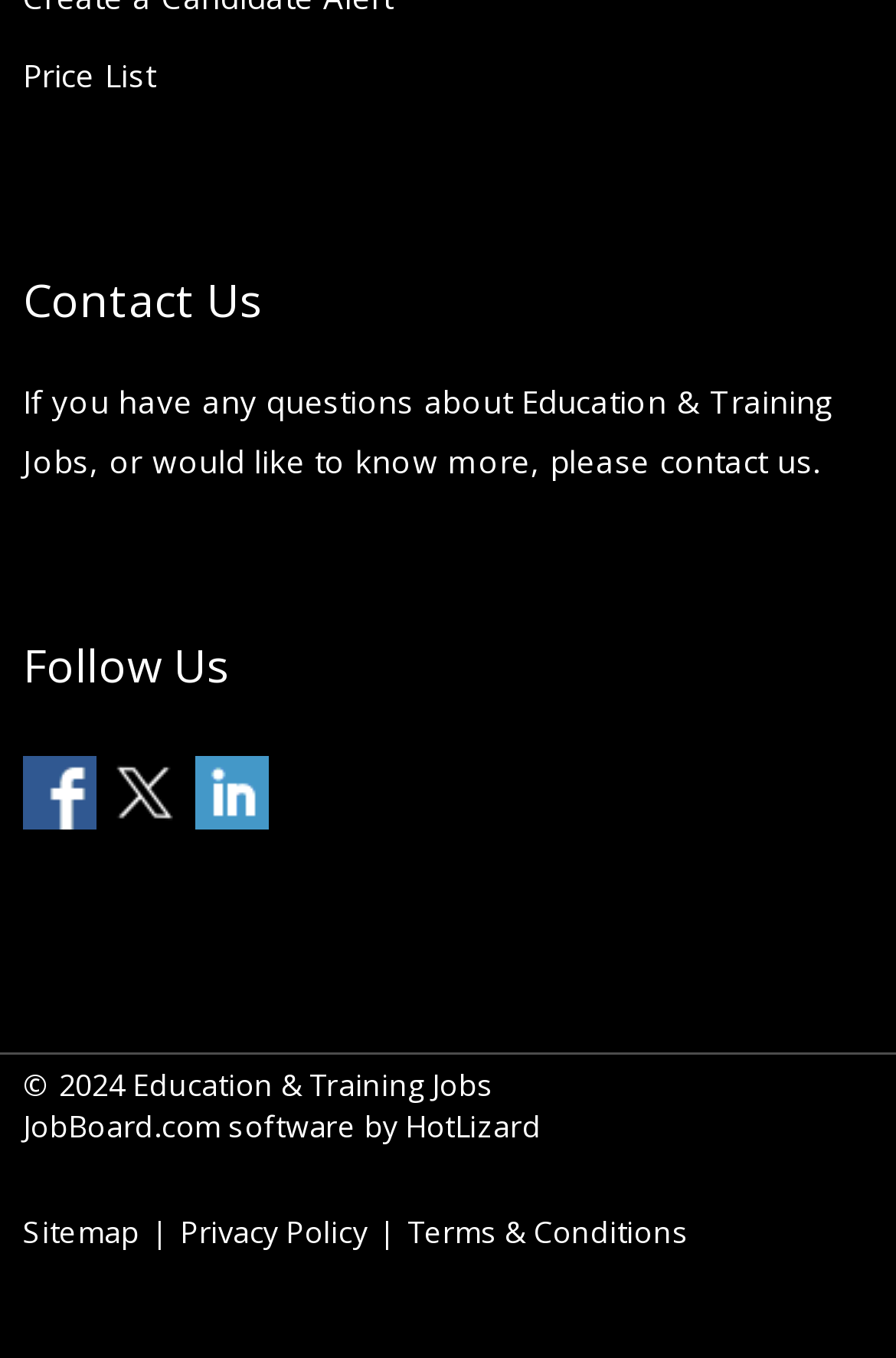Please identify the bounding box coordinates of the area that needs to be clicked to follow this instruction: "Go to the sitemap".

[0.026, 0.891, 0.156, 0.922]